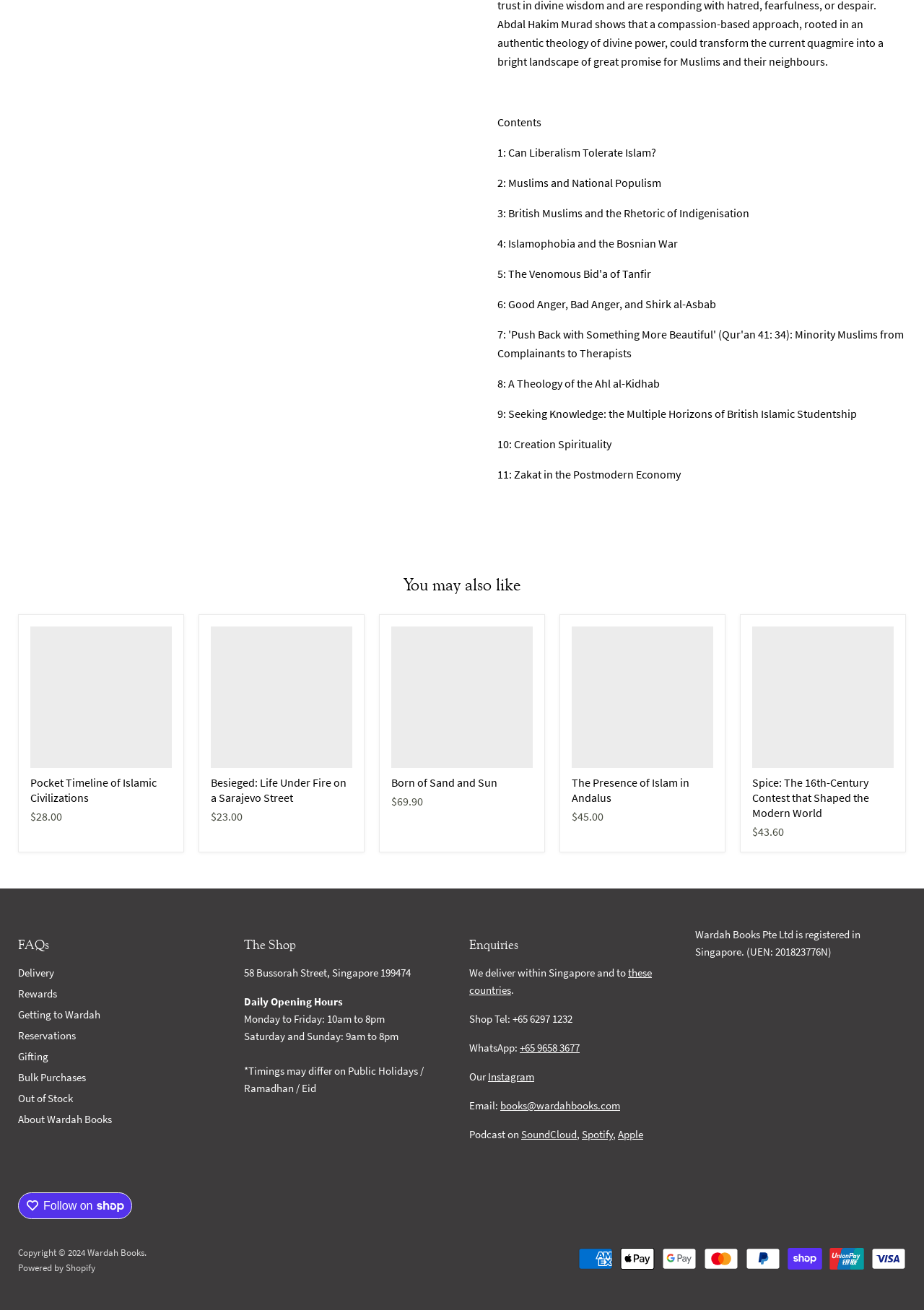What are the daily opening hours of the shop?
Using the visual information, answer the question in a single word or phrase.

10am to 8pm